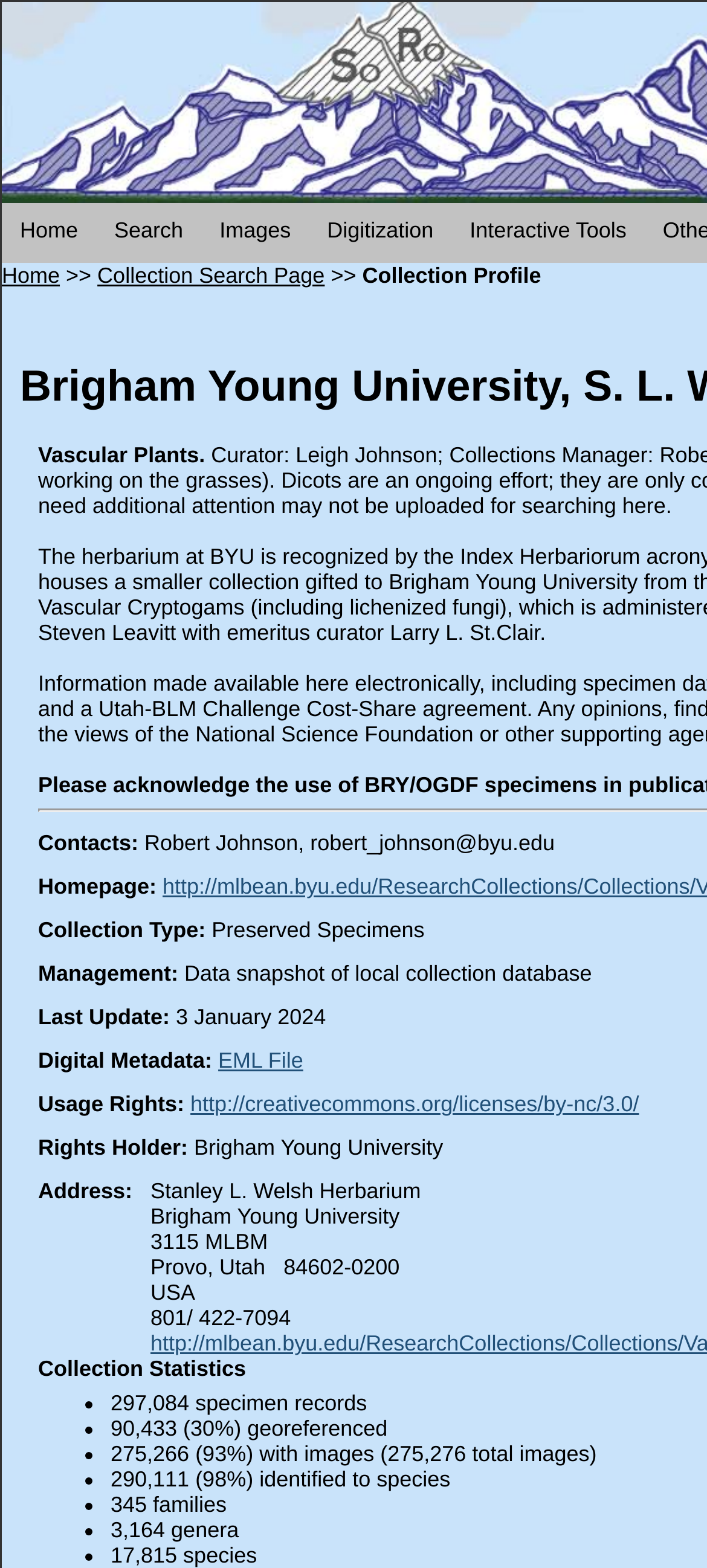Could you provide the bounding box coordinates for the portion of the screen to click to complete this instruction: "visit interactive tools"?

[0.639, 0.129, 0.912, 0.166]